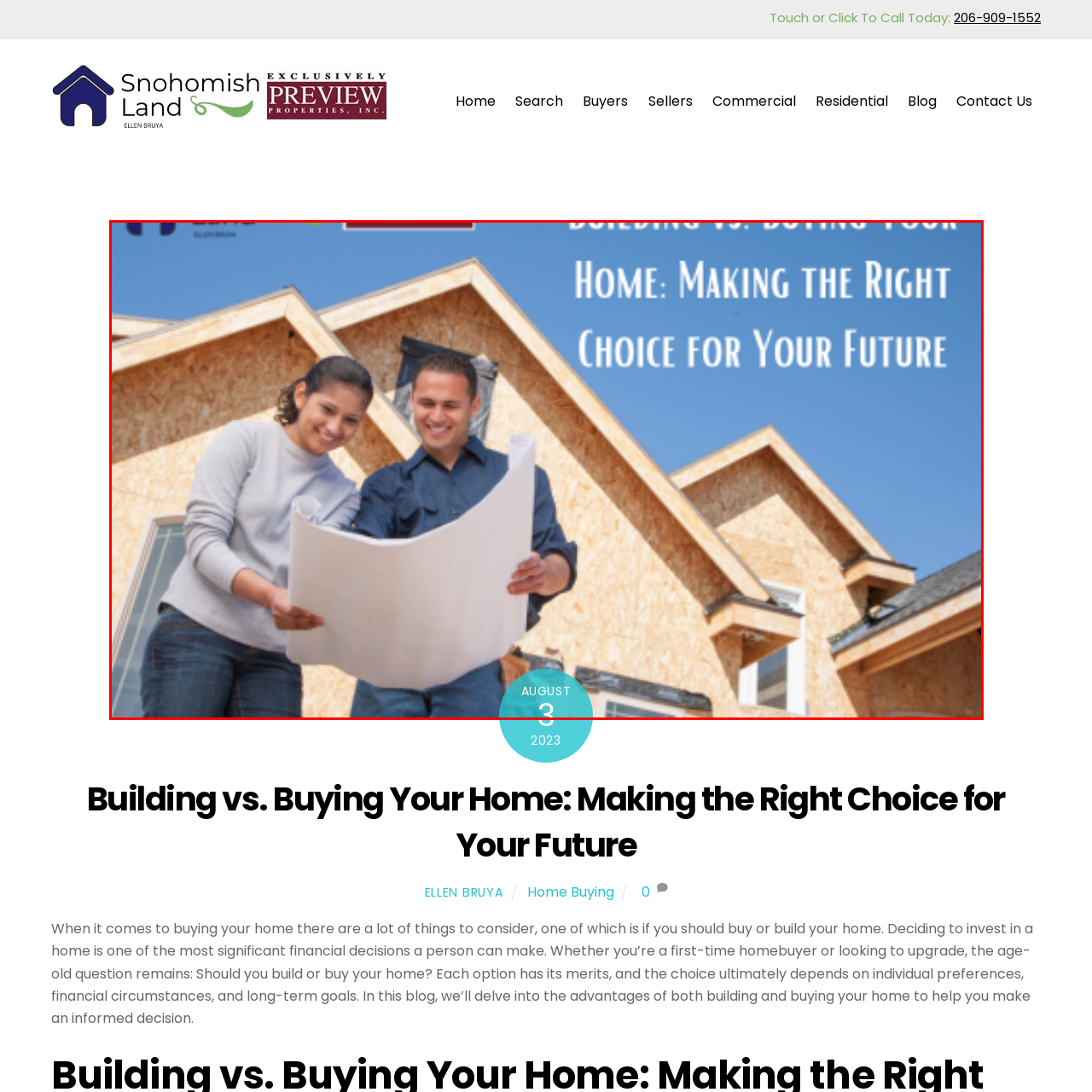What is the tone of the background?
Analyze the image highlighted by the red bounding box and give a detailed response to the question using the information from the image.

The tone of the background is hopeful and positive, which is conveyed through the clear blue sky and the wooden framing of the partially constructed house, creating a sense of optimism and promise.